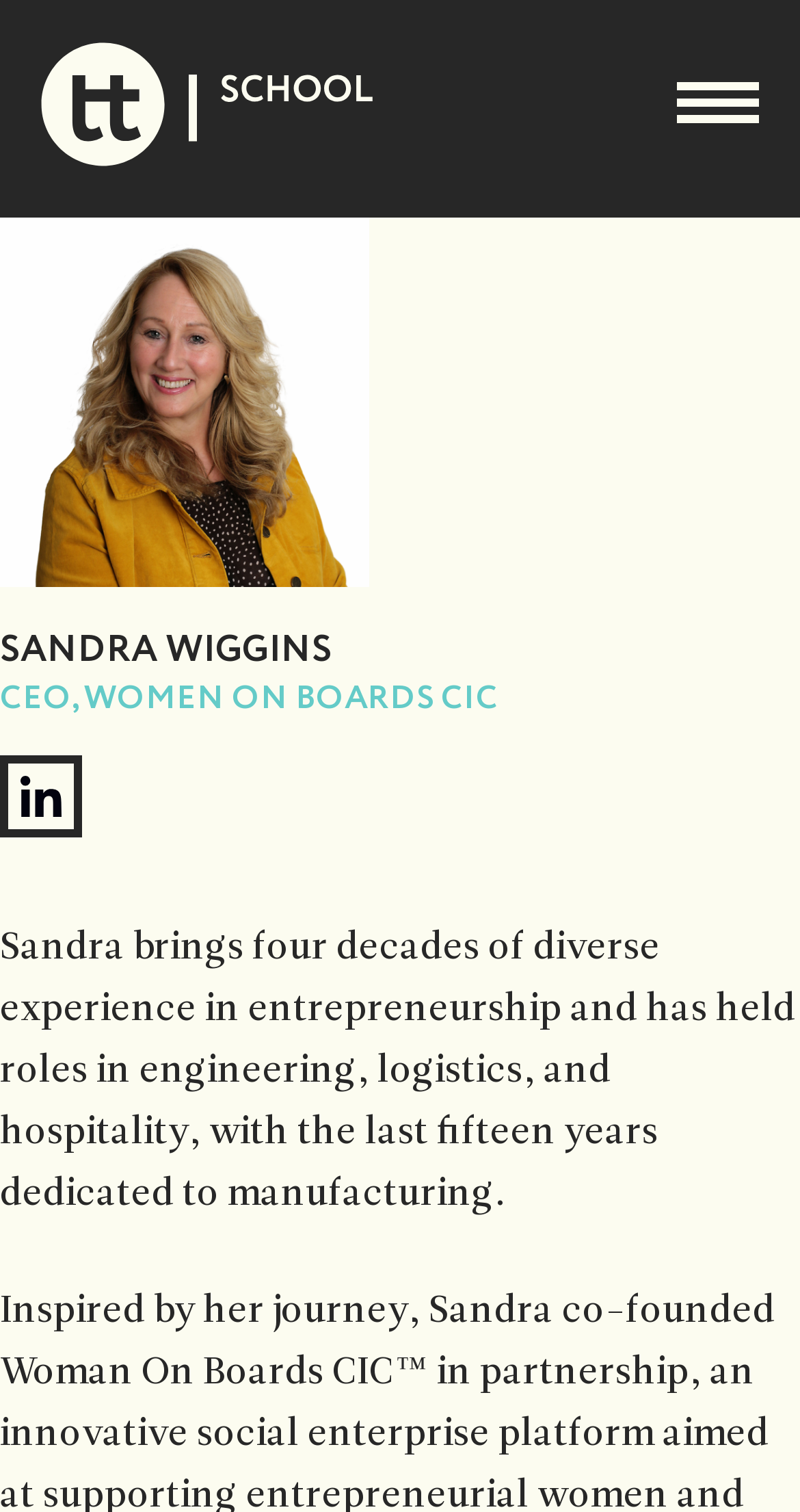Please analyze the image and provide a thorough answer to the question:
What is Sandra's current role?

Based on the webpage, Sandra Wiggins' current role is mentioned as CEO, Women on Boards CIC, which is indicated by the StaticText element 'CEO, WOMEN ON BOARDS CIC'.